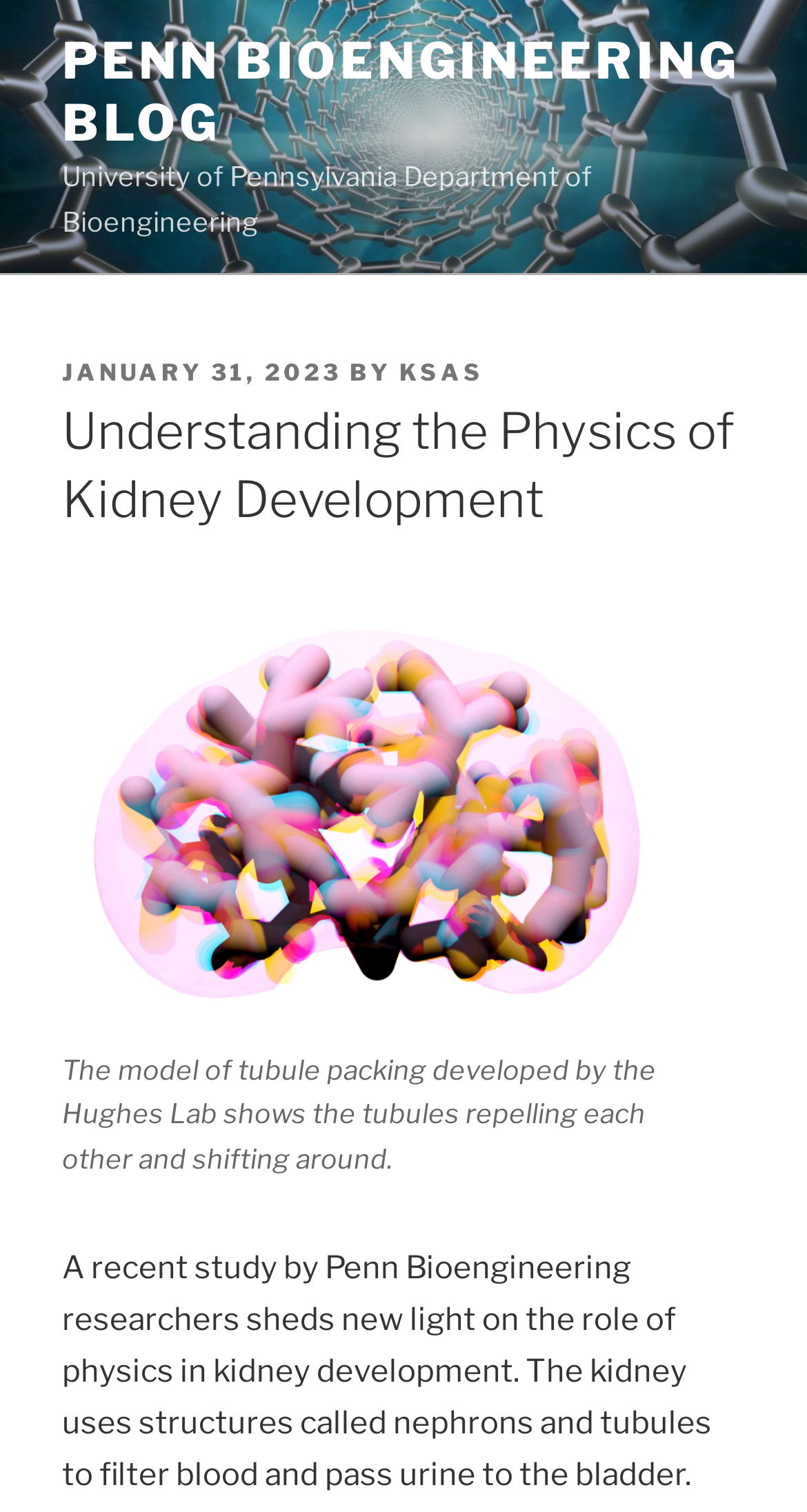Give the bounding box coordinates for this UI element: "Penn Bioengineering Blog". The coordinates should be four float numbers between 0 and 1, arranged as [left, top, right, bottom].

[0.077, 0.021, 0.917, 0.101]